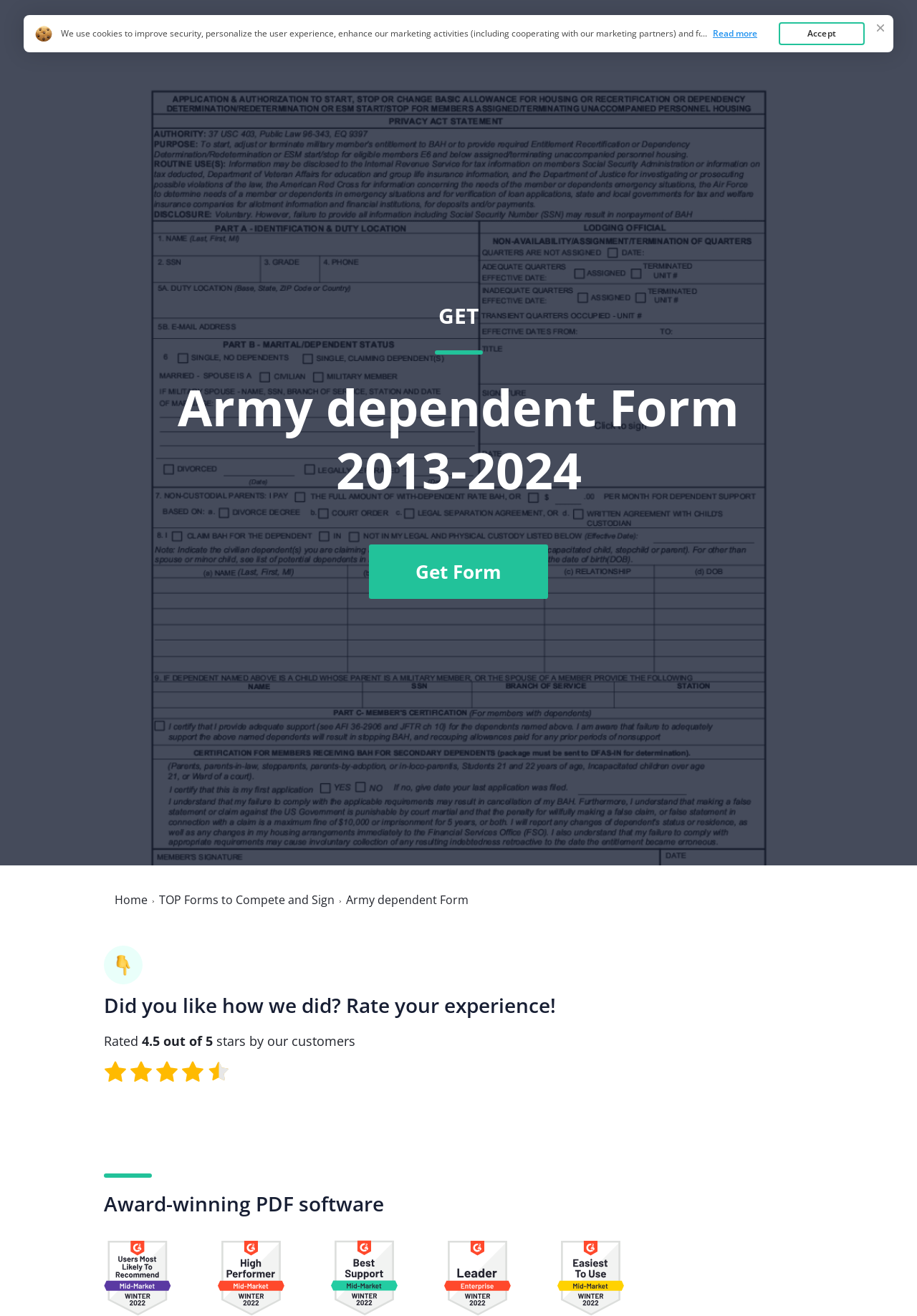Determine the bounding box coordinates of the element that should be clicked to execute the following command: "Click the link to get the AF Form 594".

[0.117, 0.027, 0.233, 0.041]